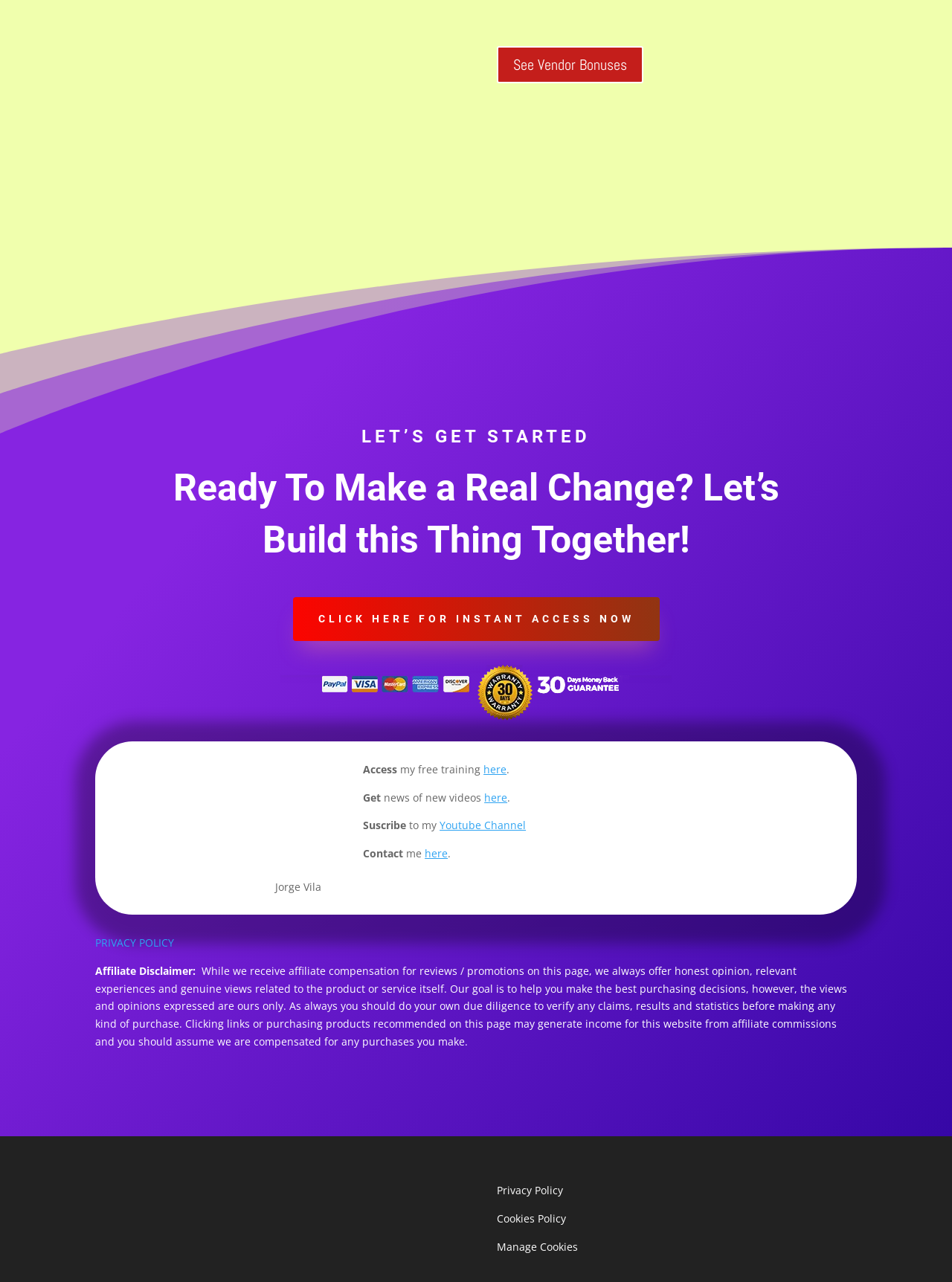Find and indicate the bounding box coordinates of the region you should select to follow the given instruction: "Subscribe to my Youtube Channel".

[0.462, 0.638, 0.552, 0.649]